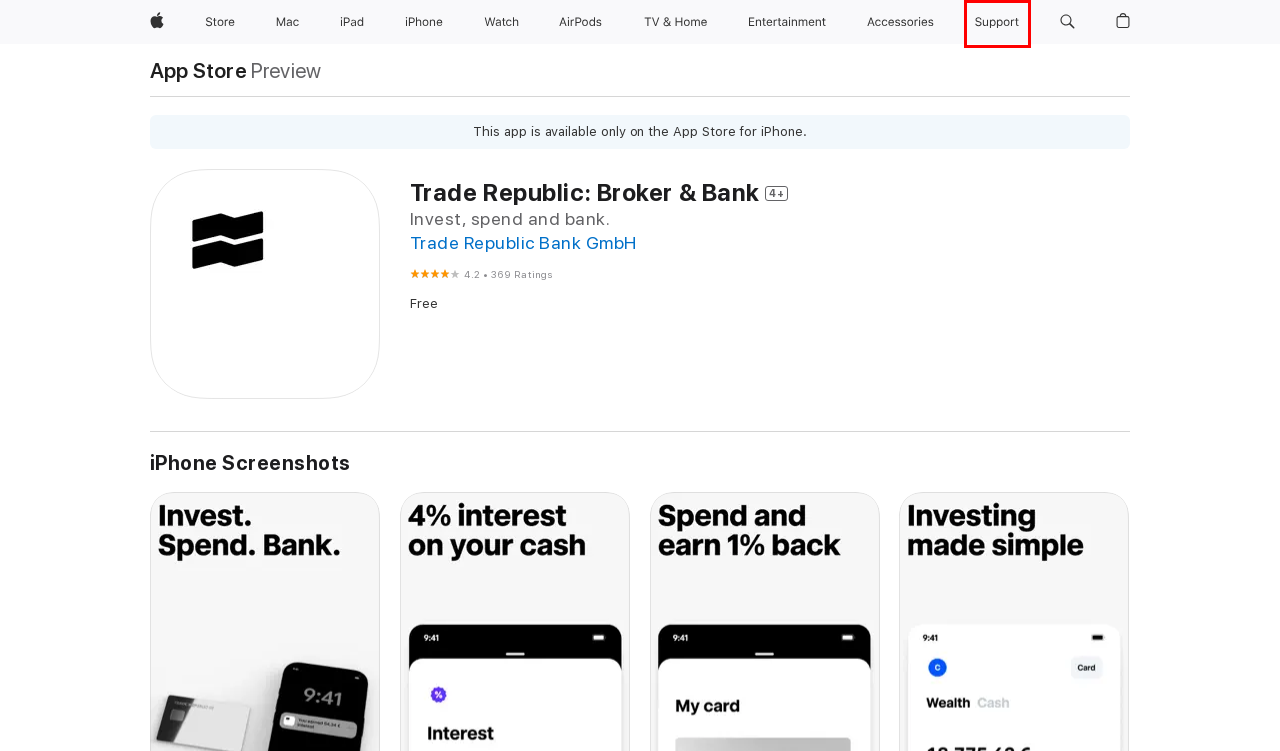Examine the screenshot of a webpage with a red rectangle bounding box. Select the most accurate webpage description that matches the new webpage after clicking the element within the bounding box. Here are the candidates:
A. Apple Accessories for Apple Watch, iPhone, iPad, Mac and Vision Pro - Apple
B. iPhone - Apple
C. Apple
D. Apple Watch - Apple
E. Entertainment - Services - Apple
F. Mac - Apple
G. Official Apple Support
H. TV & Home - Apple

G